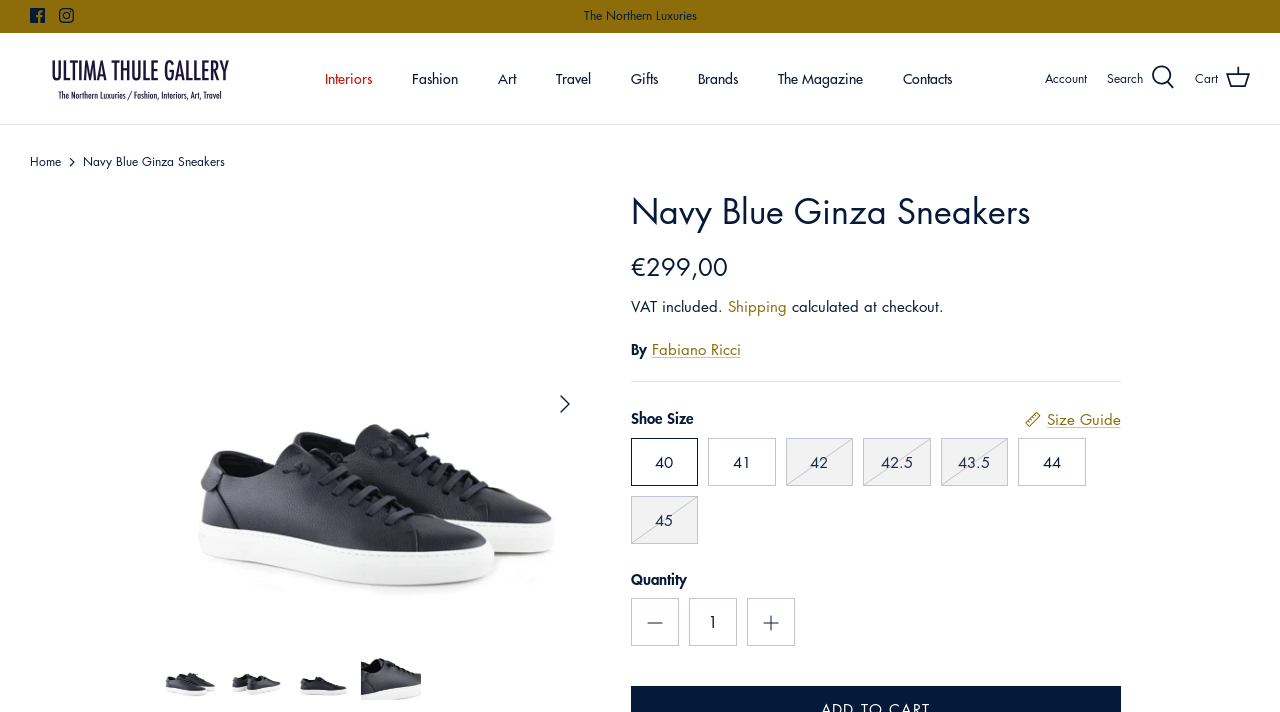Please specify the bounding box coordinates for the clickable region that will help you carry out the instruction: "Go to previous page".

[0.125, 0.537, 0.159, 0.598]